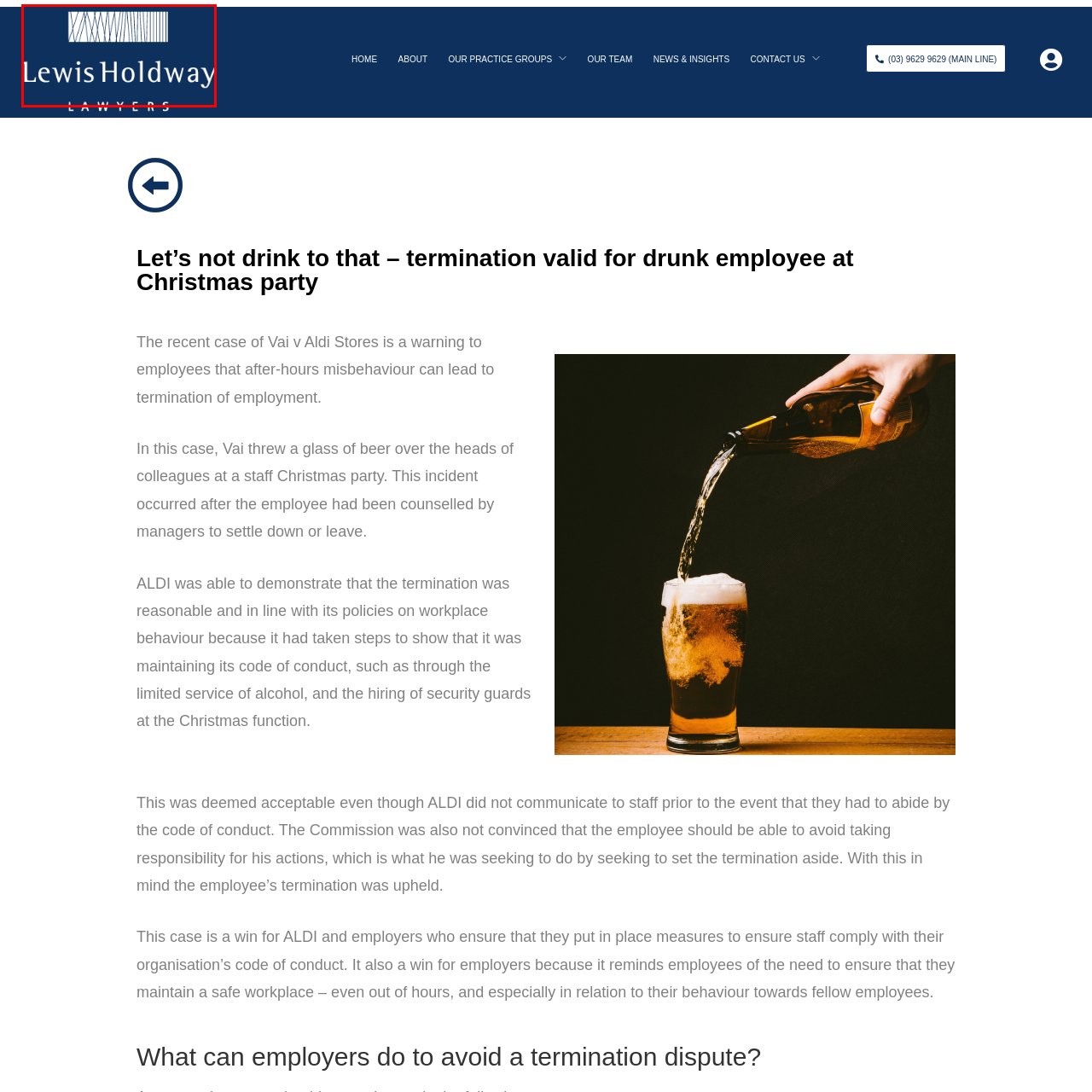Give an in-depth description of the image highlighted with the red boundary.

The image features the logo of Lewis Holdway Lawyers, characterized by a modern and professional design. The logo prominently displays the name "Lewis Holdway" in a bold and sophisticated font, accompanied by the word "LAWYERS" beneath it in a slightly smaller size. The navy blue background adds a touch of professionalism and trustworthiness, aligning with the firm's legal services. This branding reflects the company's commitment to providing quality legal advice and support for its clients.